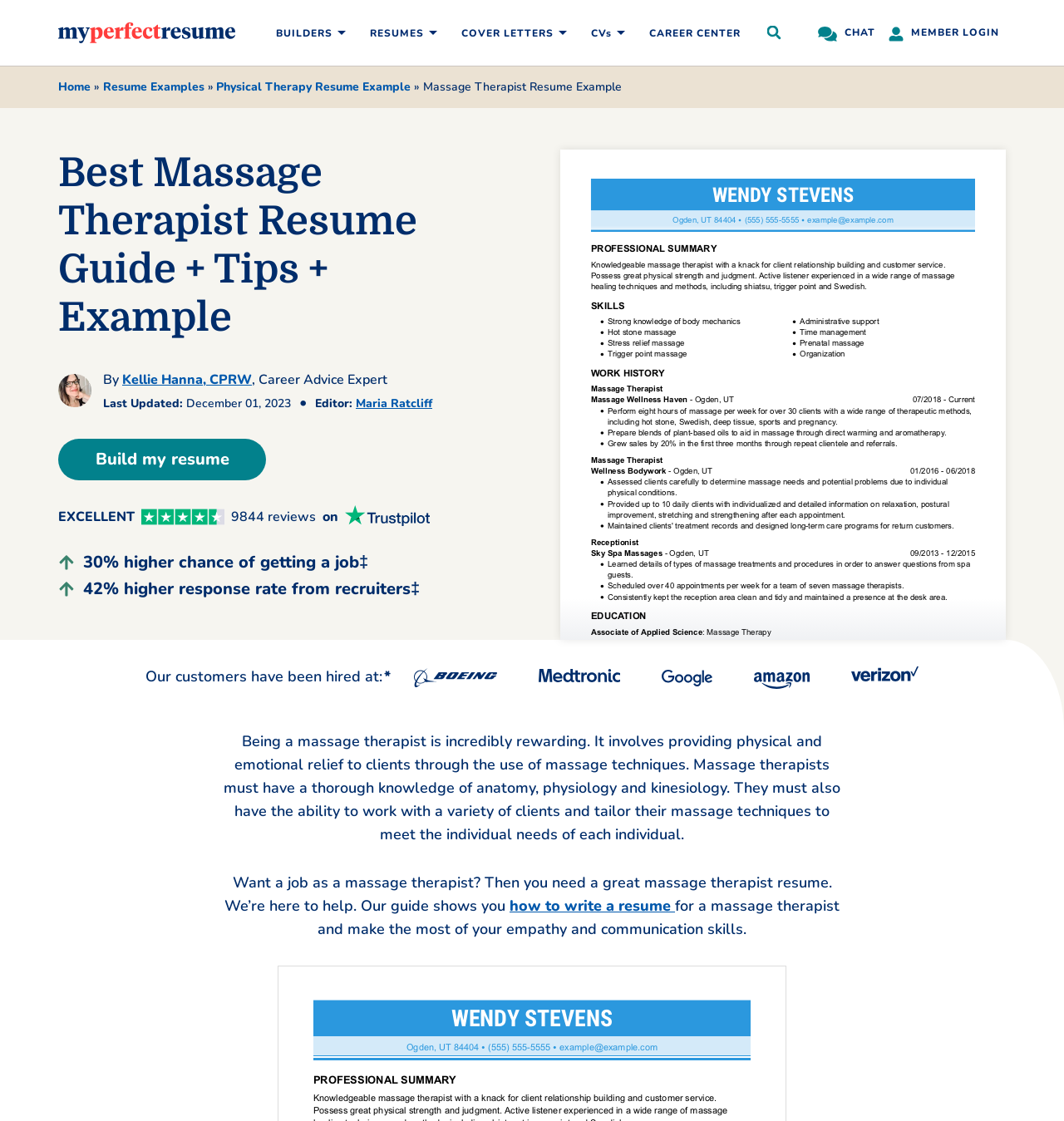Answer with a single word or phrase: 
What companies have hired users of this website?

Boeing, Medtronic, Google, Amazon, Verizon